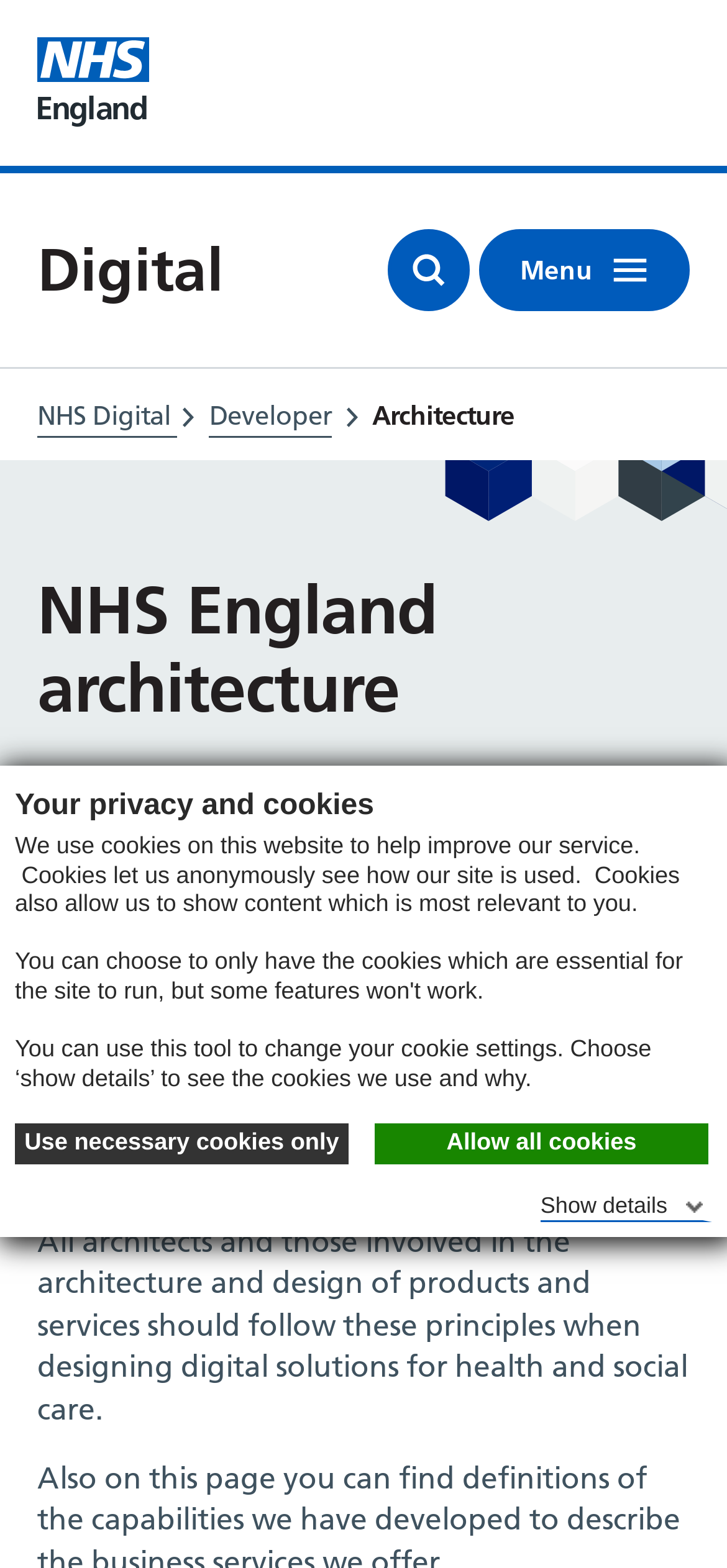Please mark the bounding box coordinates of the area that should be clicked to carry out the instruction: "Go to NHS Digital".

[0.051, 0.254, 0.245, 0.279]